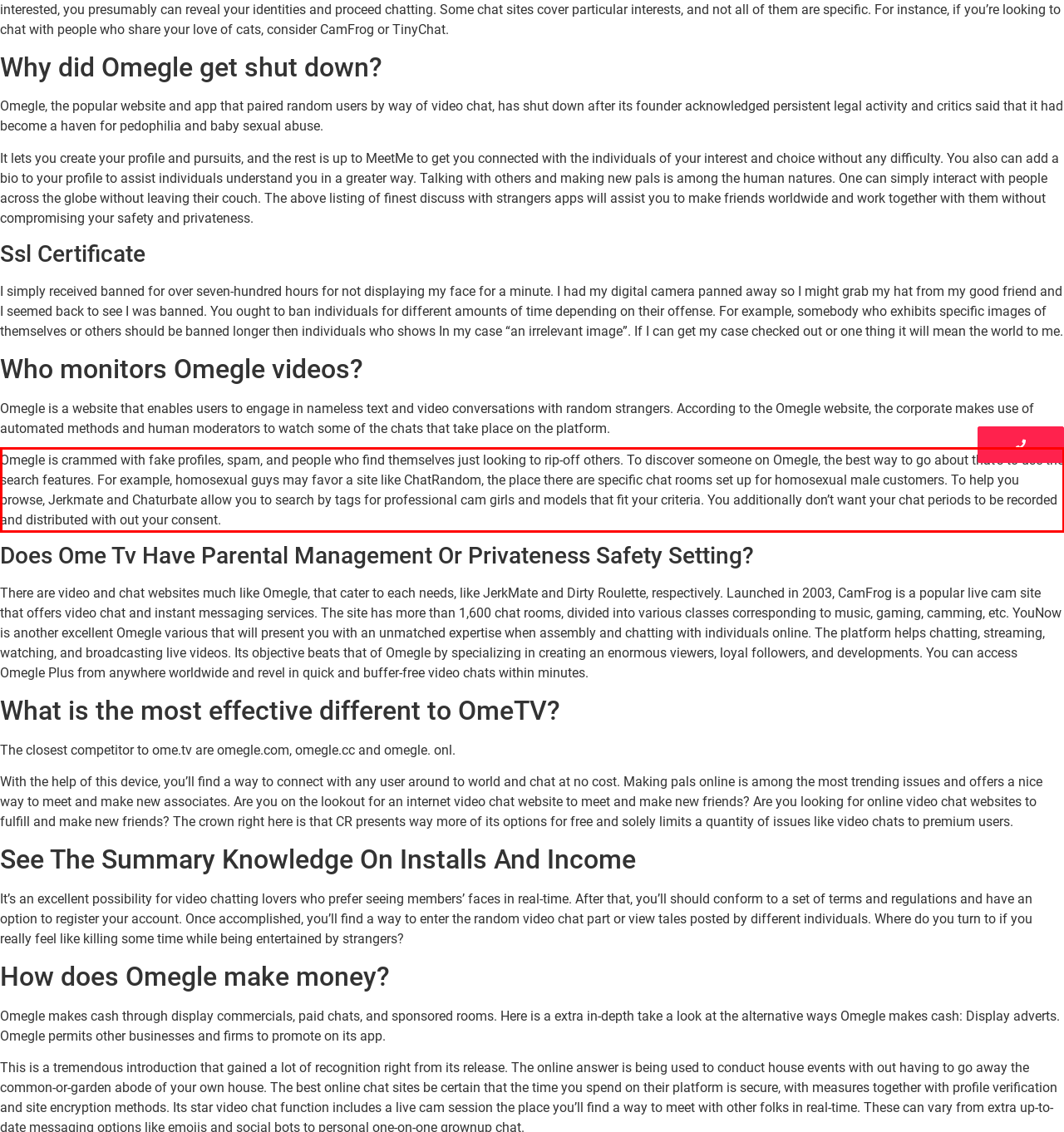Please analyze the provided webpage screenshot and perform OCR to extract the text content from the red rectangle bounding box.

Omegle is crammed with fake profiles, spam, and people who find themselves just looking to rip-off others. To discover someone on Omegle, the best way to go about that’s to use the search features. For example, homosexual guys may favor a site like ChatRandom, the place there are specific chat rooms set up for homosexual male customers. To help you browse, Jerkmate and Chaturbate allow you to search by tags for professional cam girls and models that fit your criteria. You additionally don’t want your chat periods to be recorded and distributed with out your consent.